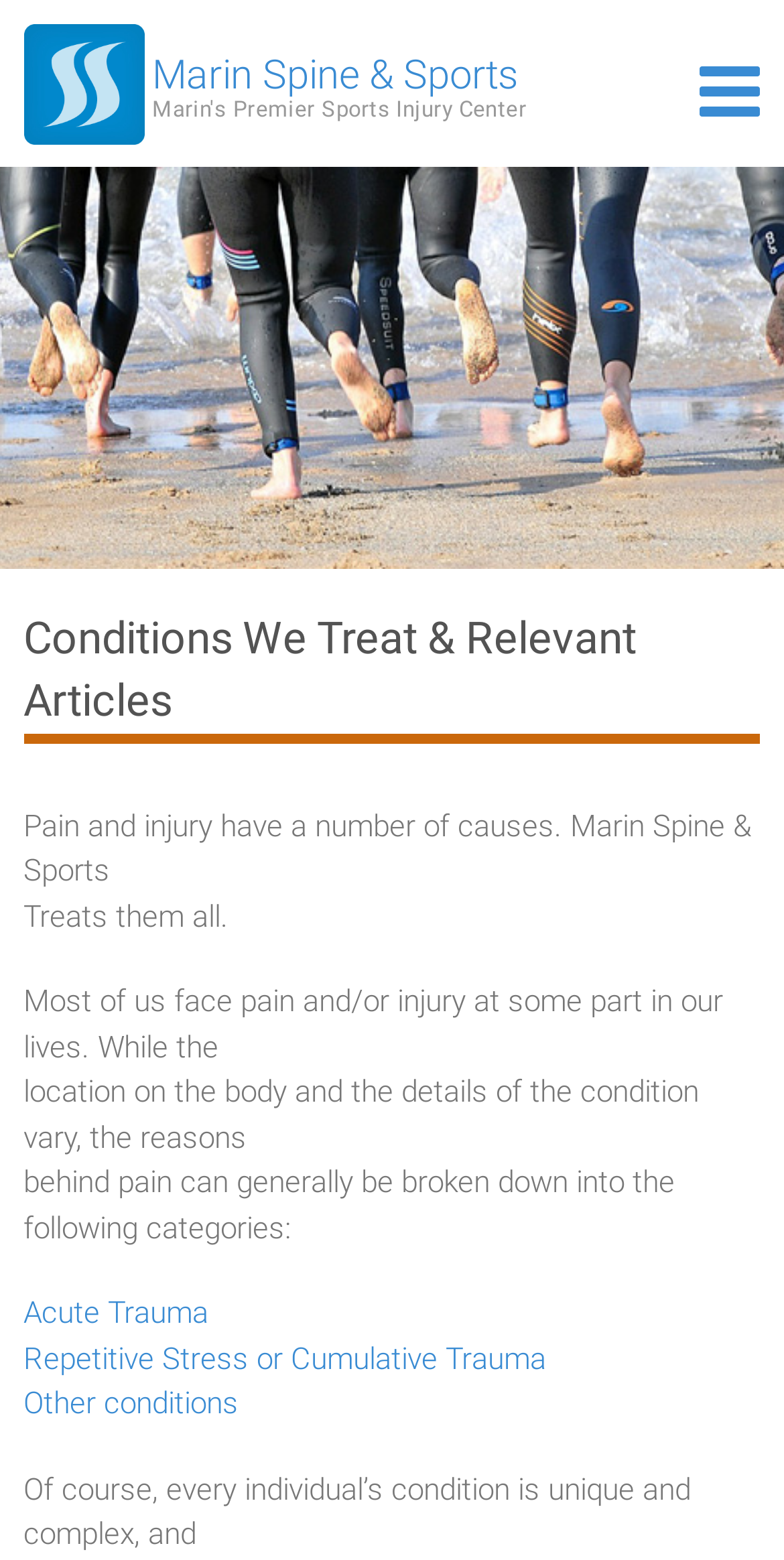What are the three categories of pain causes?
Please use the image to provide an in-depth answer to the question.

The webpage lists three categories of pain causes, which are Acute Trauma, Repetitive Stress or Cumulative Trauma, and Other conditions. These categories are mentioned in the links on the webpage.